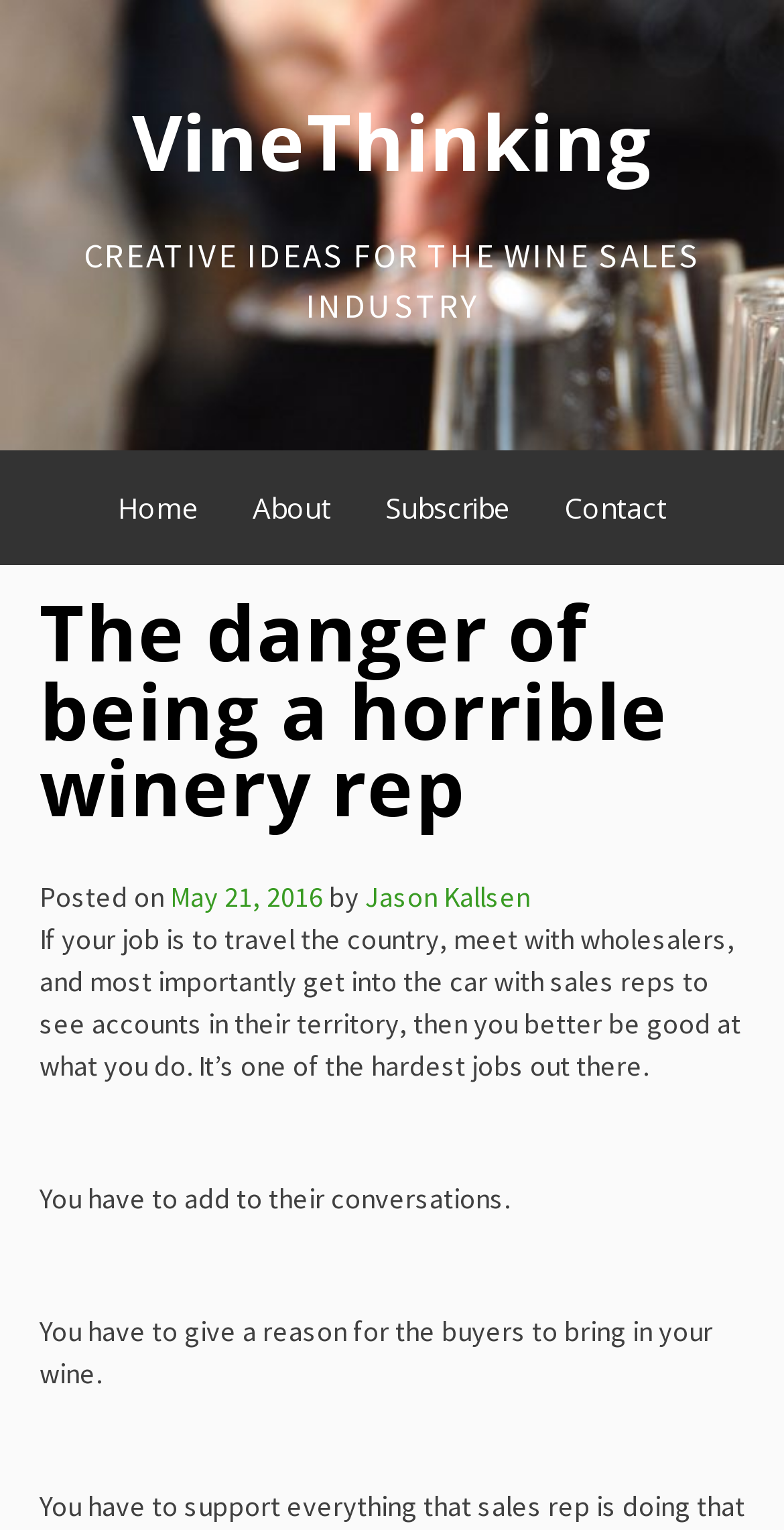Kindly respond to the following question with a single word or a brief phrase: 
What is the topic of the article?

Wine sales industry